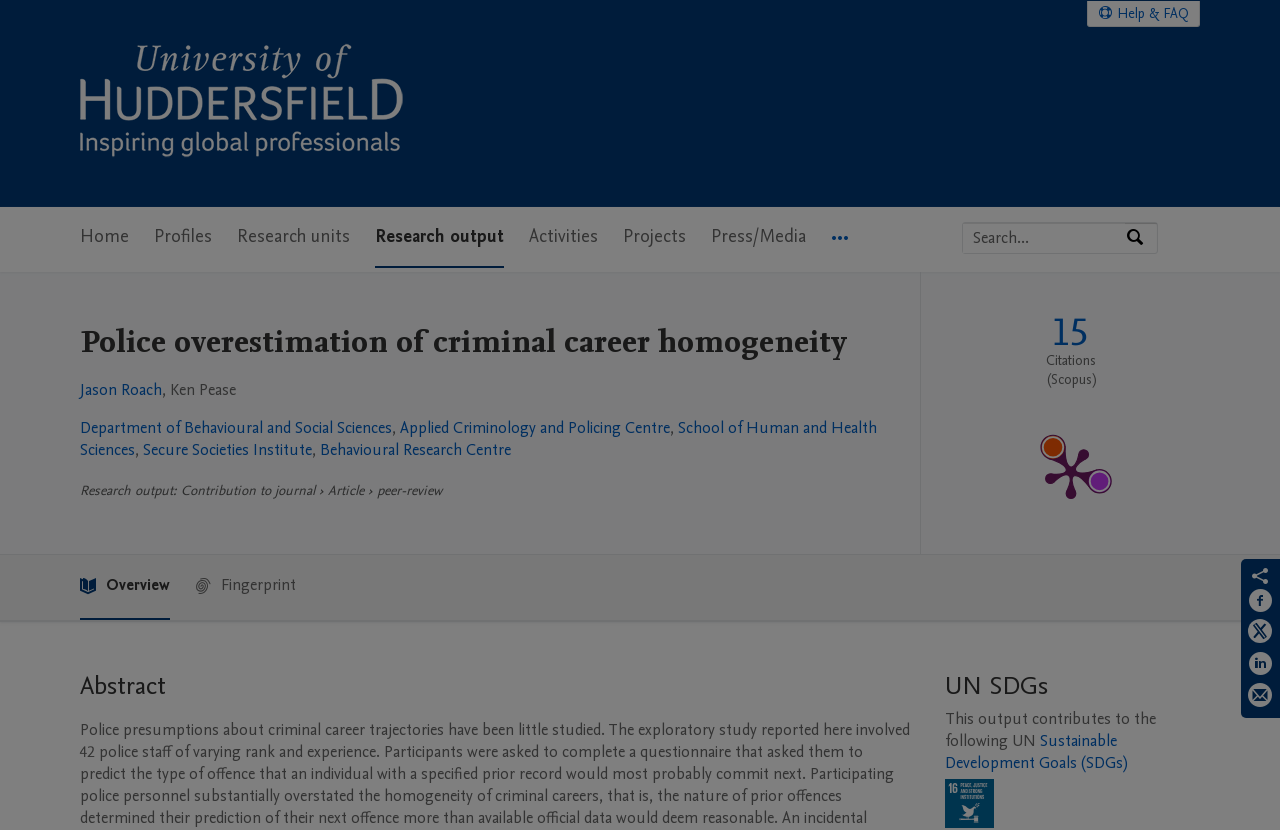Using the provided element description: "Research output", identify the bounding box coordinates. The coordinates should be four floats between 0 and 1 in the order [left, top, right, bottom].

[0.293, 0.249, 0.394, 0.323]